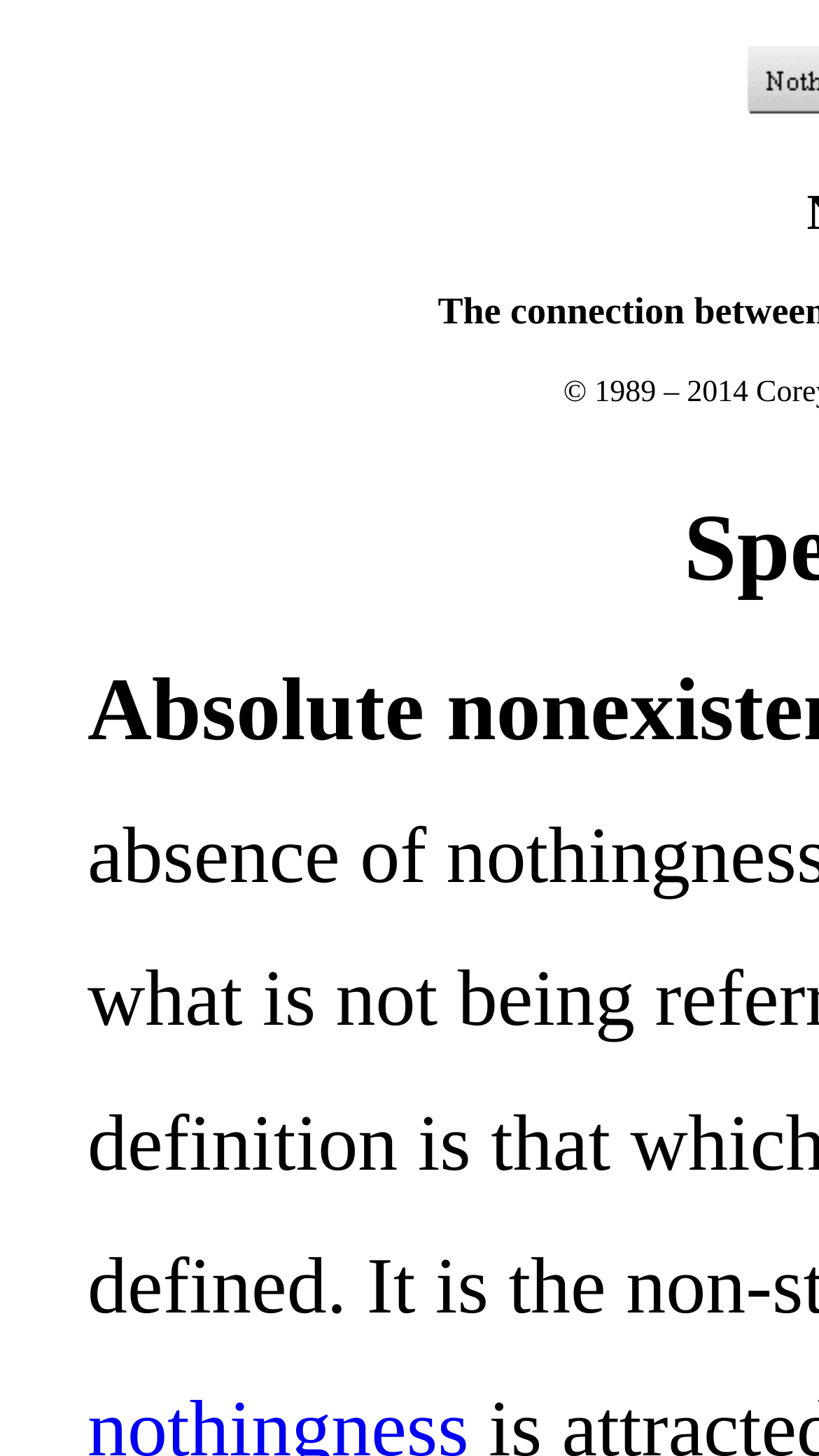Determine the bounding box for the UI element that matches this description: "nothingness".

[0.107, 0.82, 0.572, 0.88]